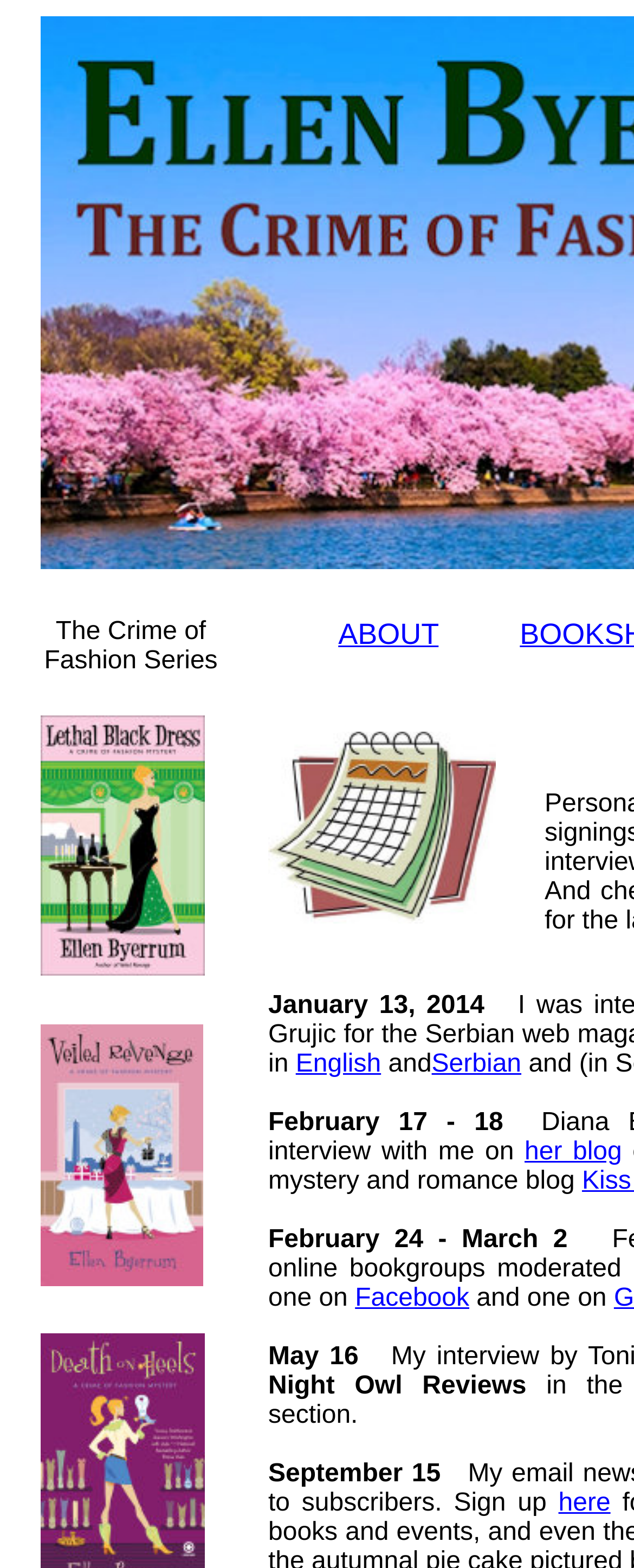Find the bounding box coordinates for the element described here: "her blog".

[0.827, 0.726, 0.981, 0.744]